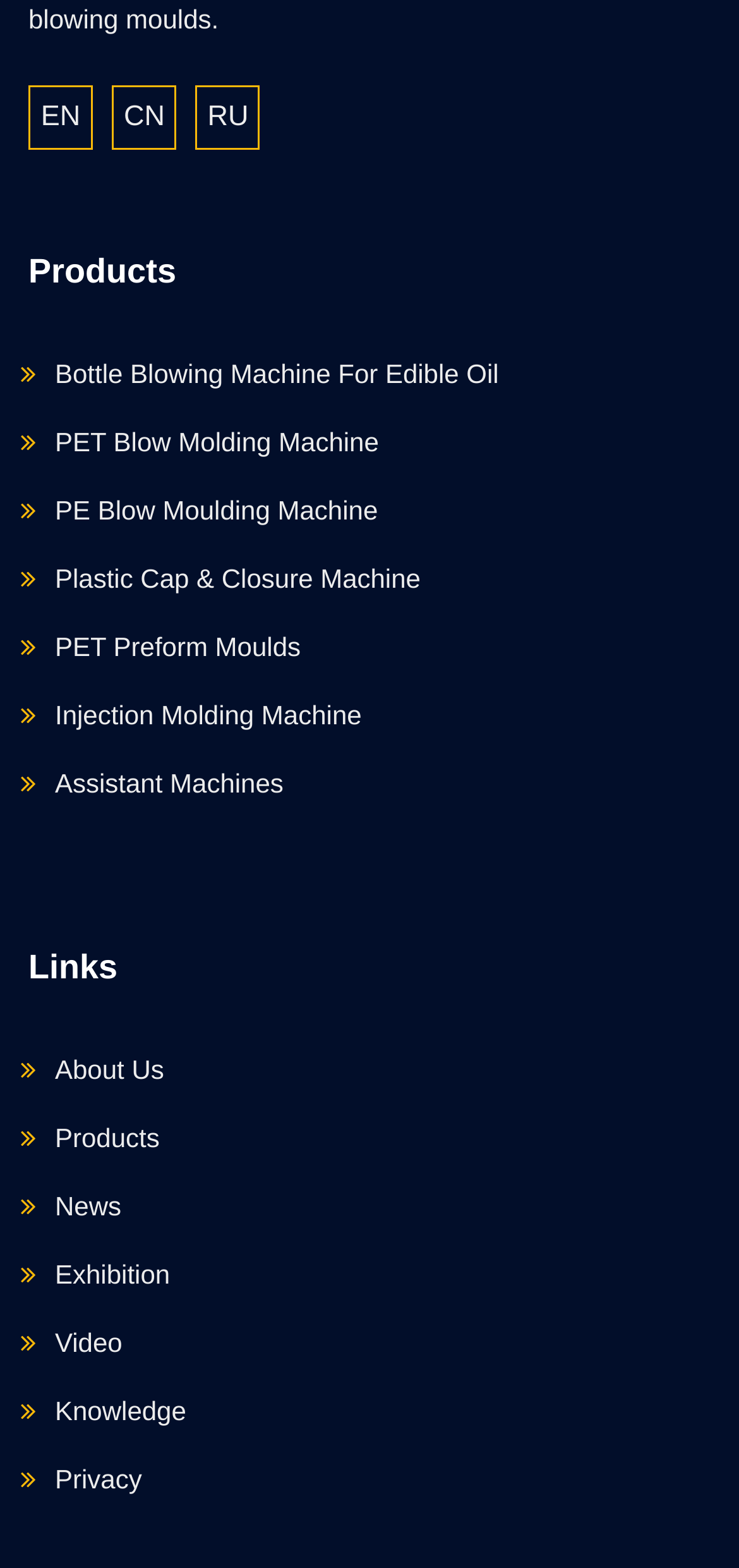Please locate the bounding box coordinates for the element that should be clicked to achieve the following instruction: "Select English language". Ensure the coordinates are given as four float numbers between 0 and 1, i.e., [left, top, right, bottom].

[0.038, 0.055, 0.126, 0.096]